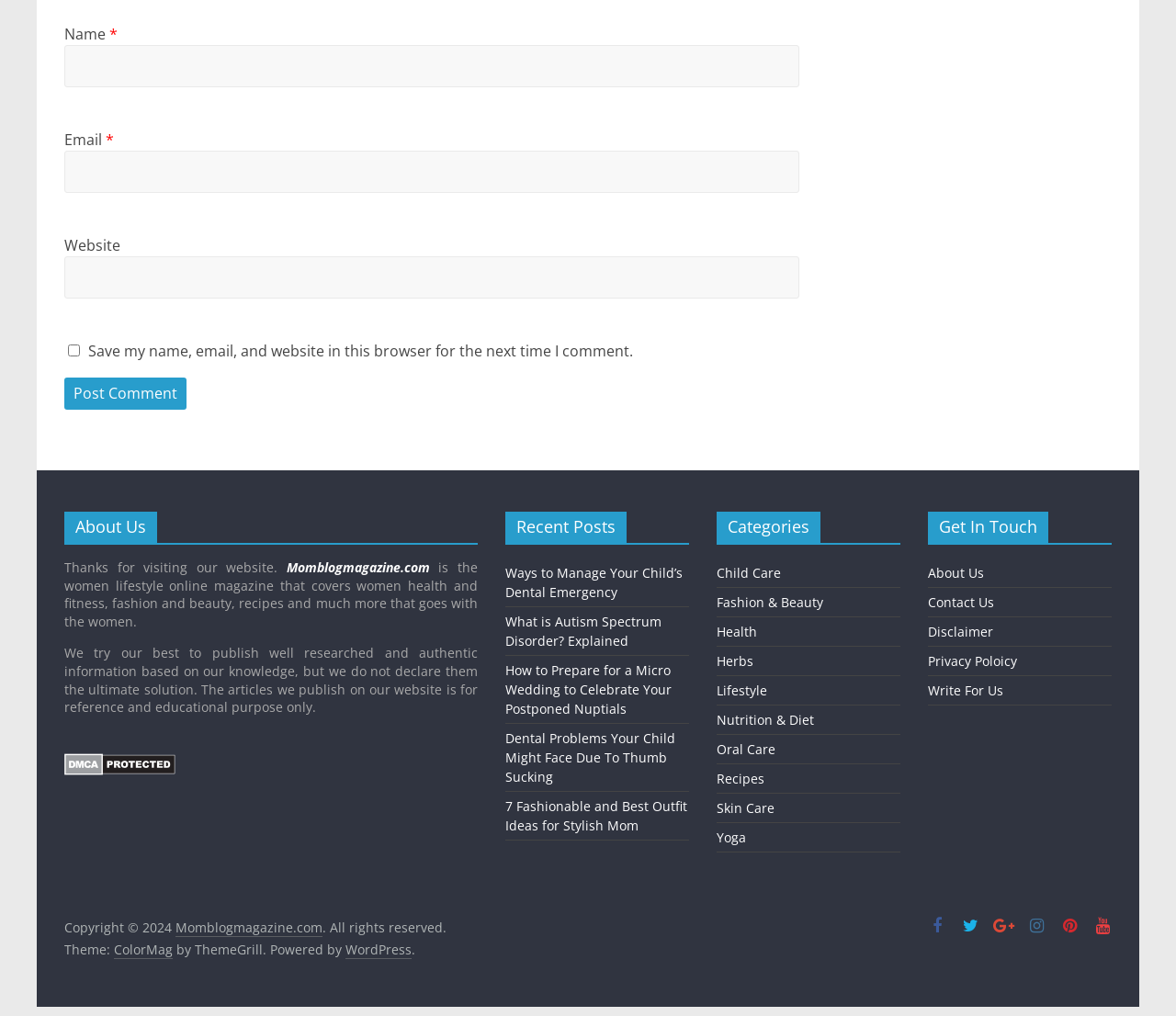How many textboxes are there in the comment section?
Refer to the image and give a detailed answer to the query.

In the comment section, there are three textboxes: one for 'Name', one for 'Email', and one for 'Website'. These textboxes are required to be filled in order to post a comment.